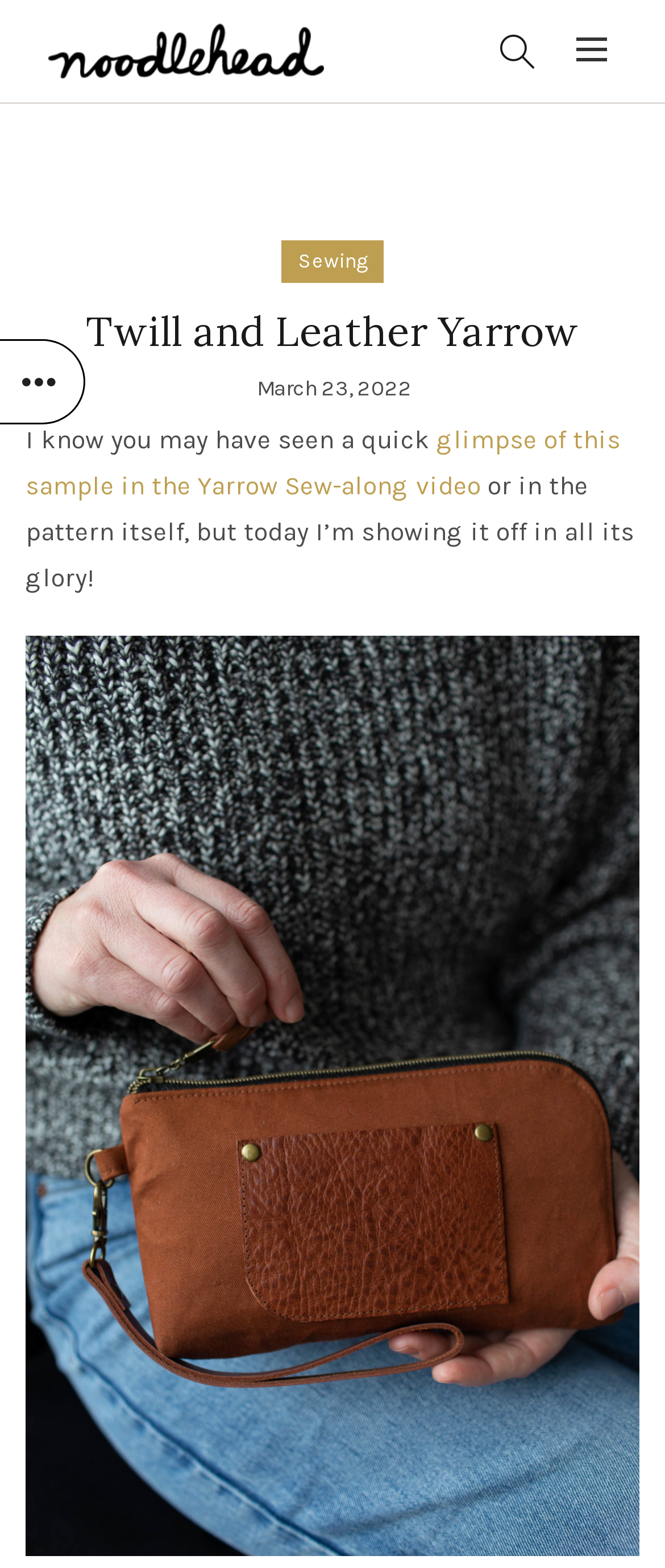Give a one-word or short phrase answer to the question: 
What is the date of the latest post?

March 23, 2022